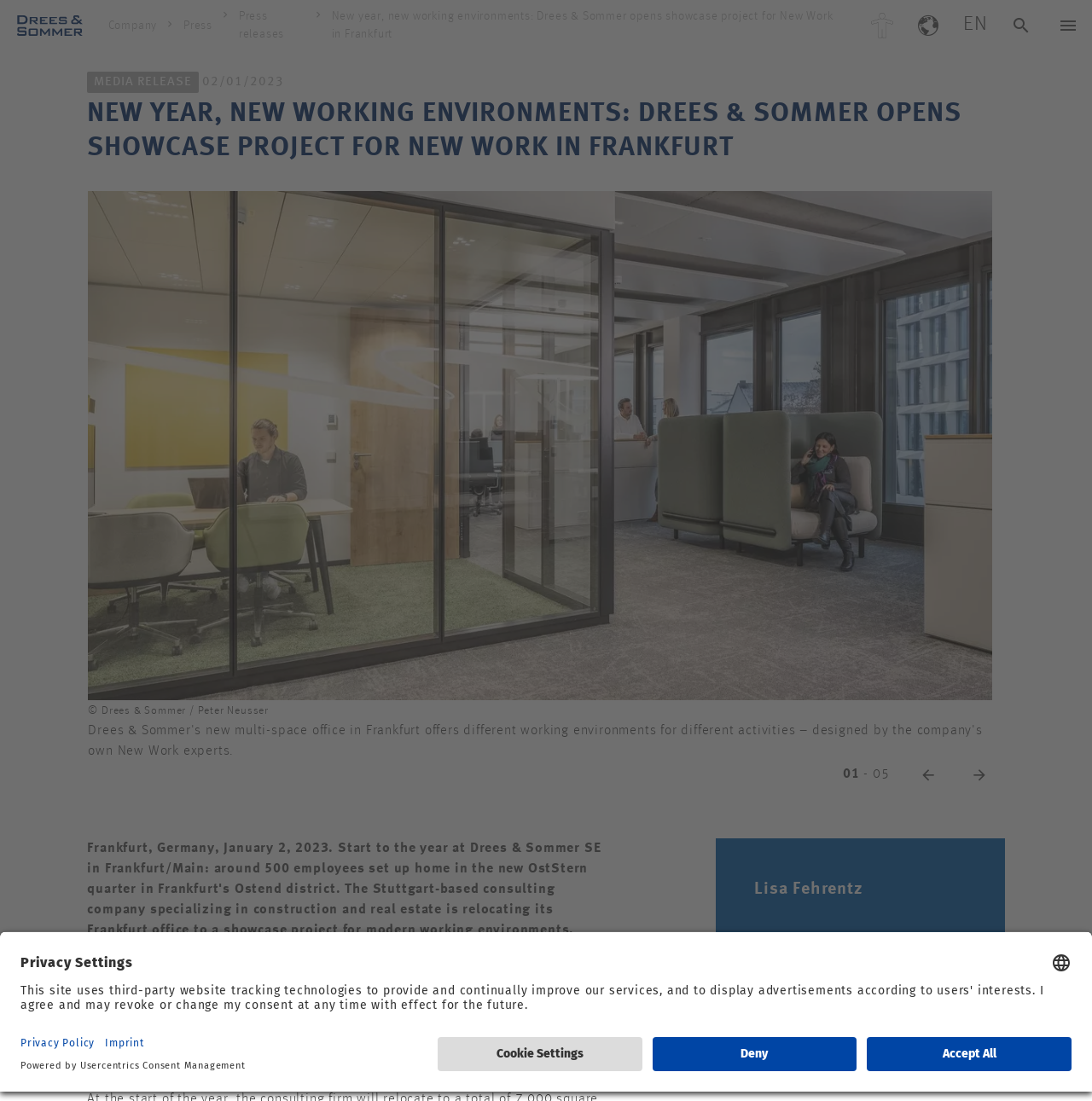What is the date of the media release?
Please answer the question with a detailed and comprehensive explanation.

I found the date of the media release by looking at the time element with the text '02/01/2023' which is located below the 'MEDIA RELEASE' text.